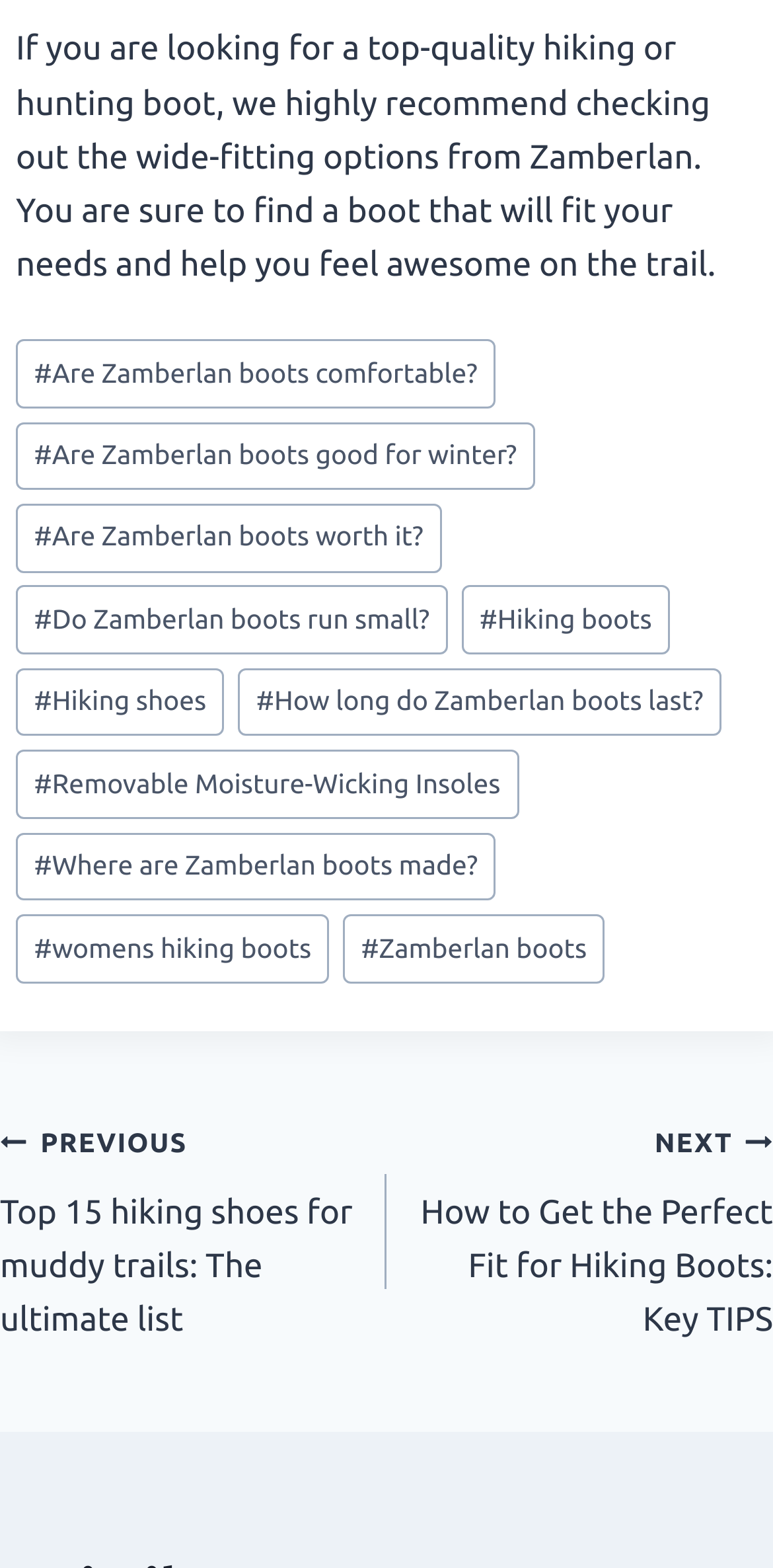Provide the bounding box coordinates for the area that should be clicked to complete the instruction: "Check 'Zamberlan boots'".

[0.444, 0.583, 0.783, 0.627]